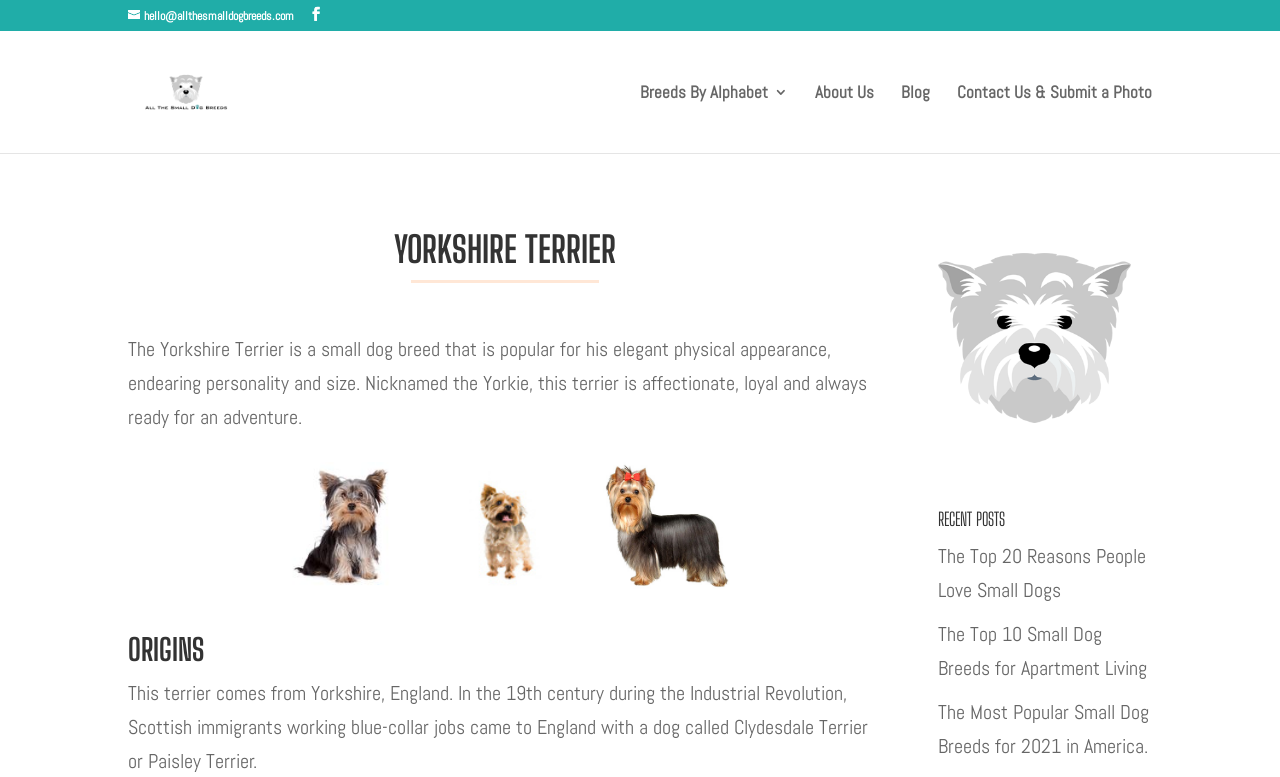Identify the bounding box coordinates of the section that should be clicked to achieve the task described: "Contact the website owner".

[0.748, 0.109, 0.9, 0.197]